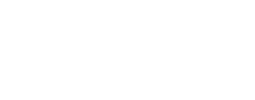Use a single word or phrase to answer this question: 
What type of content is the image likely part of?

Slideshow presentation